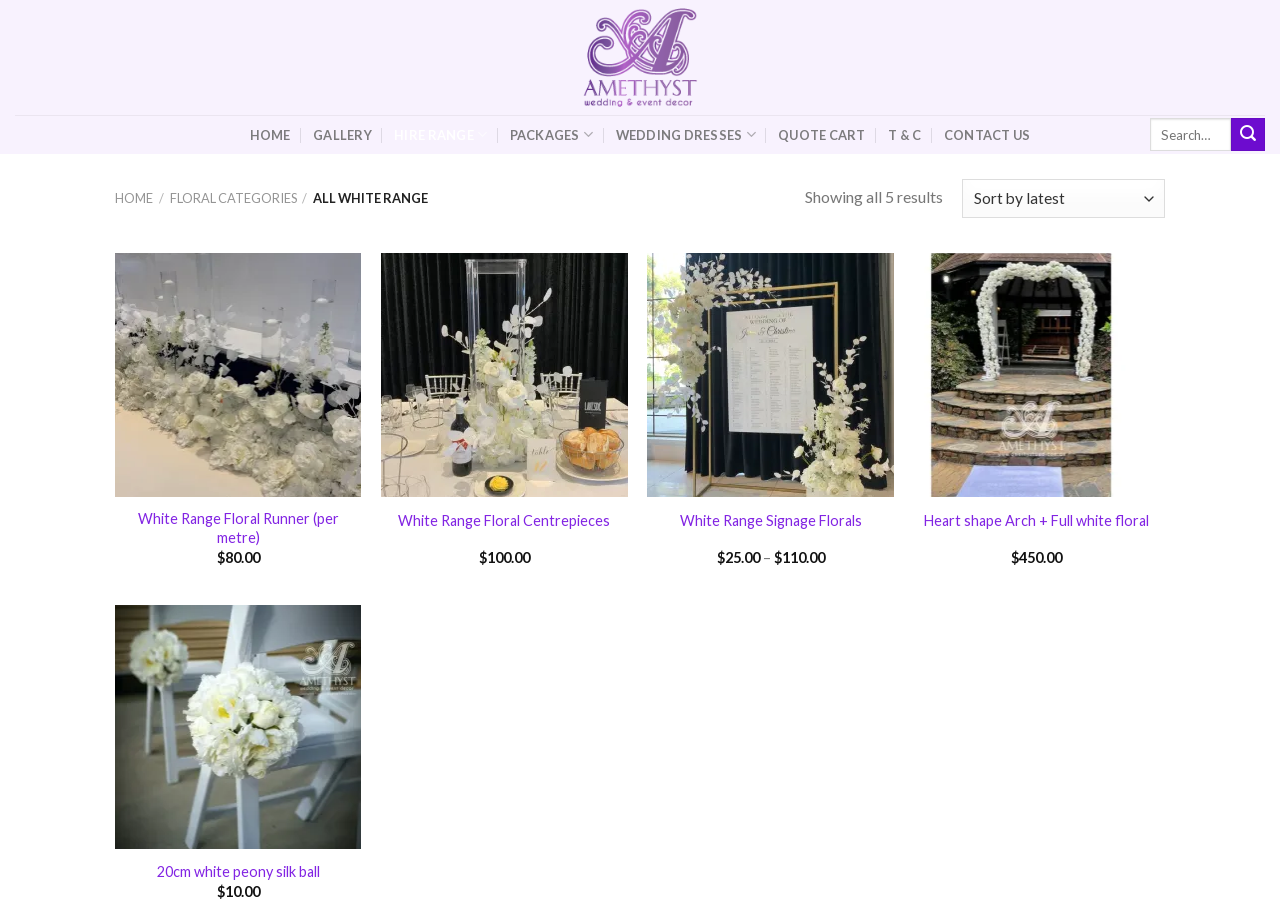Explain the webpage in detail, including its primary components.

The webpage is an e-commerce website for Amethyst Wedding & Event Decor, specifically showcasing their "All White Range" products. At the top, there is a logo and a navigation menu with links to "HOME", "GALLERY", "HIRE RANGE", "PACKAGES", "WEDDING DRESSES", "QUOTE CART", "T & C", and "CONTACT US". 

Below the navigation menu, there is a search bar with a submit button. On the left side, there is a secondary navigation menu with links to "HOME", "FLORAL CATEGORIES", and "ALL WHITE RANGE". 

The main content area displays a list of 5 products, each with a "QUICK VIEW" link, product name, price, and "Add to Wishlist" and "Add to Quote" buttons. The products are arranged in a horizontal layout, with three products per row. The prices range from $10.00 to $450.00. 

Each product has a brief description and a "Wishlist" button, which allows users to add the product to their wishlist. There is also an "Add to Quote" button, which allows users to add the product to a quote.